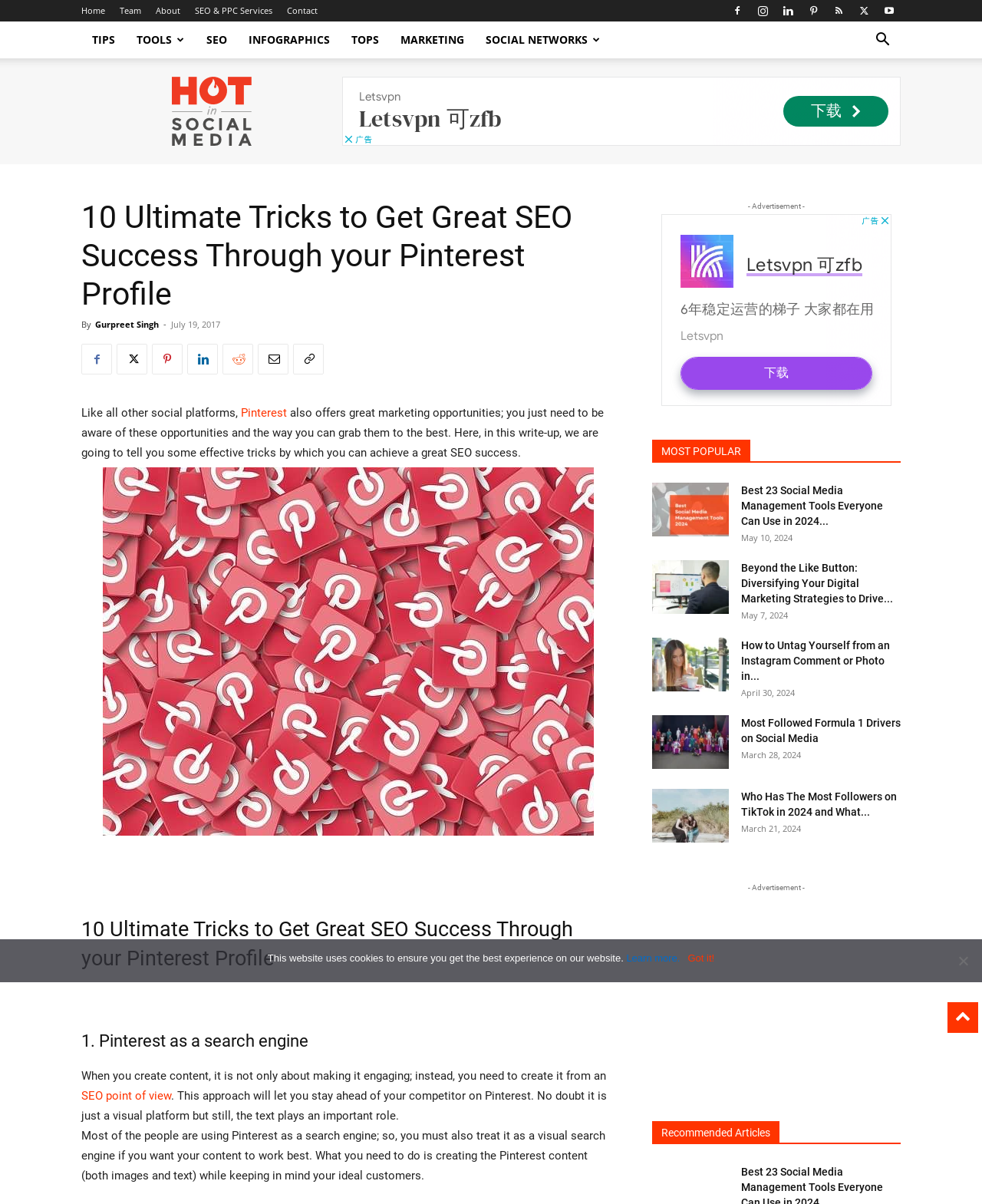Please identify the bounding box coordinates of the element's region that I should click in order to complete the following instruction: "Read the article '10 Ultimate Tricks to Get Great SEO Success Through your Pinterest Profile'". The bounding box coordinates consist of four float numbers between 0 and 1, i.e., [left, top, right, bottom].

[0.083, 0.164, 0.627, 0.26]